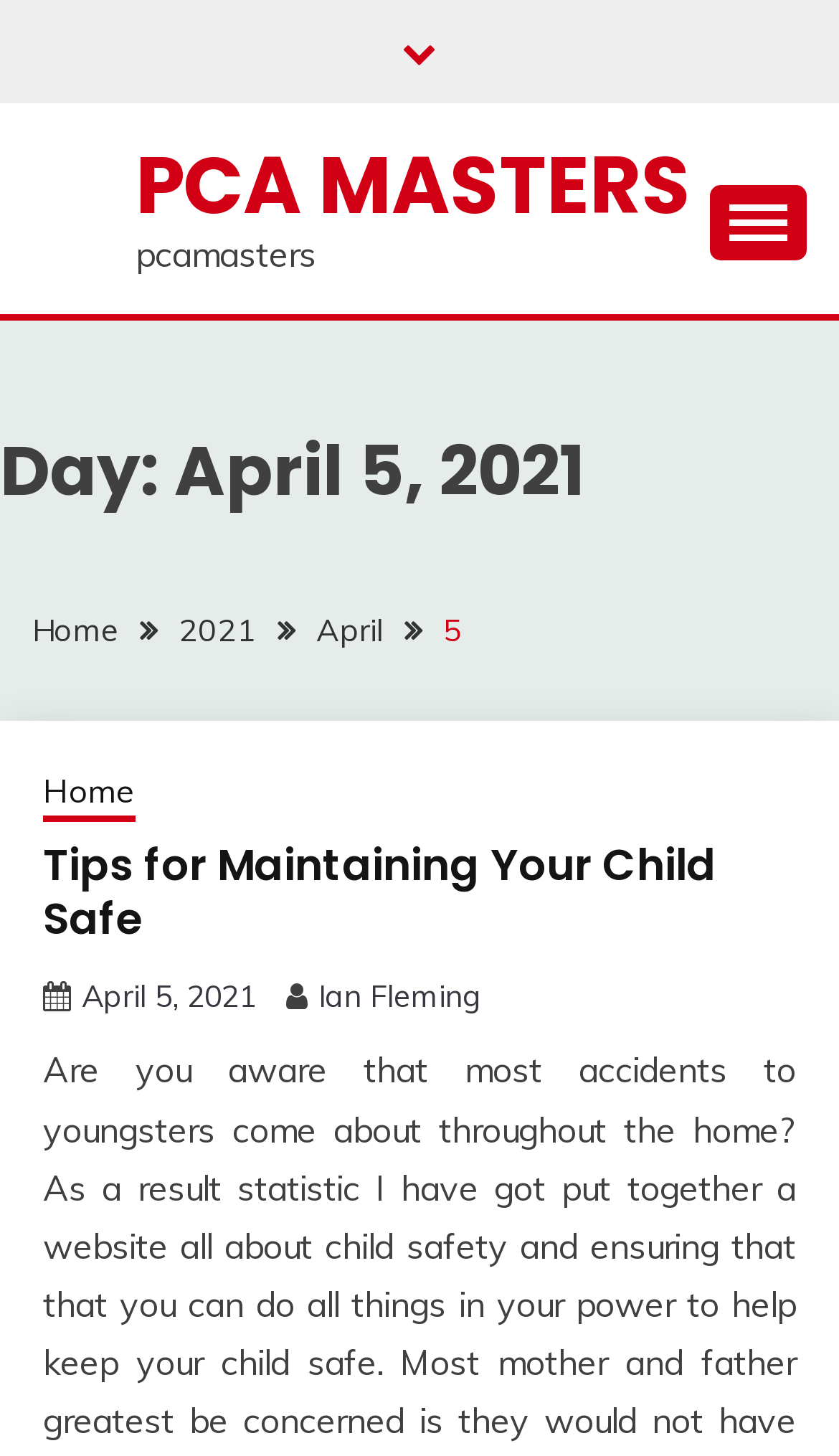Please identify the bounding box coordinates of the area that needs to be clicked to fulfill the following instruction: "View Tips for Maintaining Your Child Safe."

[0.051, 0.574, 0.854, 0.652]